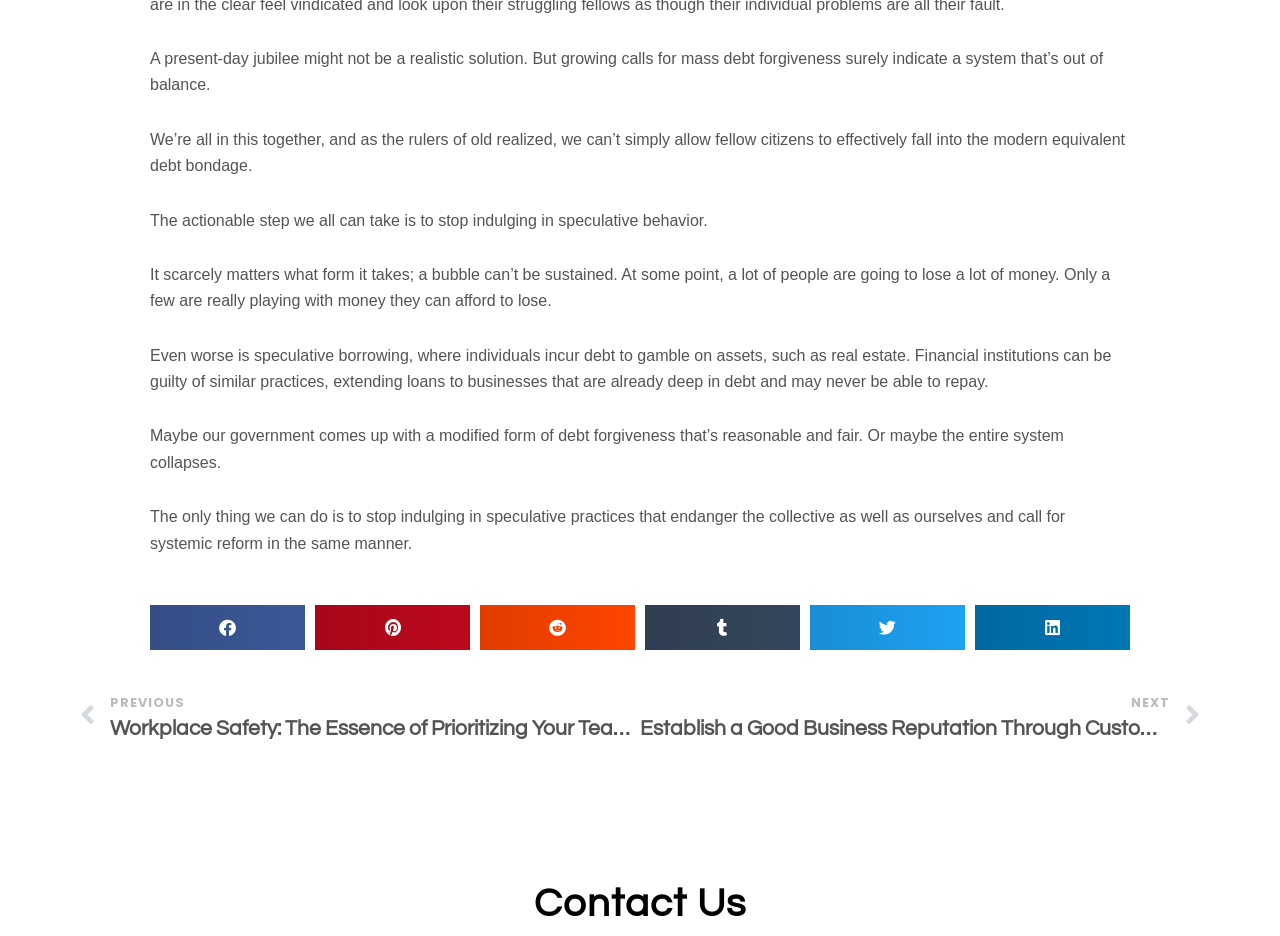Find the bounding box coordinates of the element you need to click on to perform this action: 'Share on facebook'. The coordinates should be represented by four float values between 0 and 1, in the format [left, top, right, bottom].

[0.117, 0.646, 0.238, 0.694]